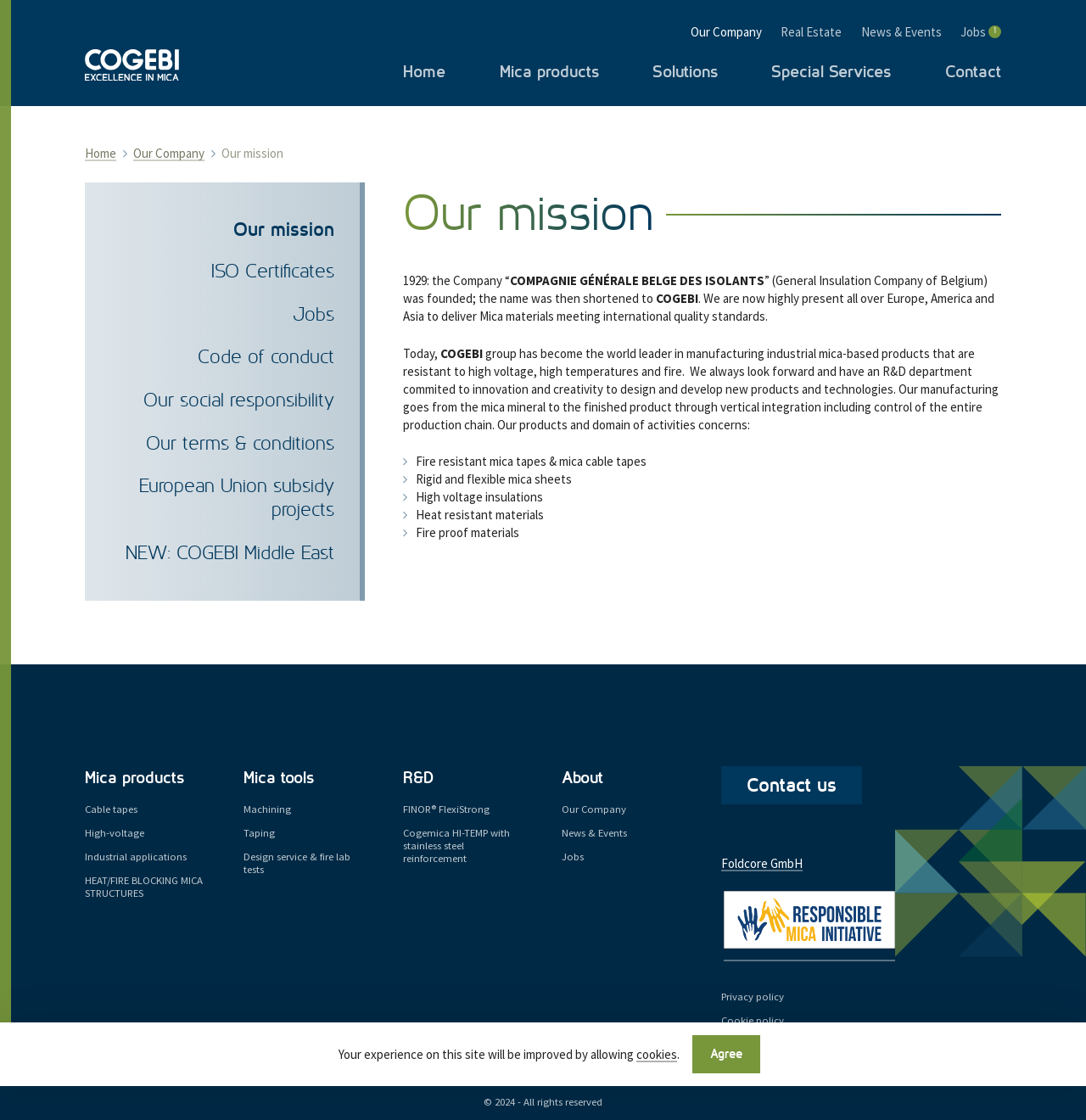How many links are there in the main navigation menu?
Can you provide a detailed and comprehensive answer to the question?

There are six links in the main navigation menu, which are Home, Our Company, Real Estate, News & Events, Jobs, and Contact.